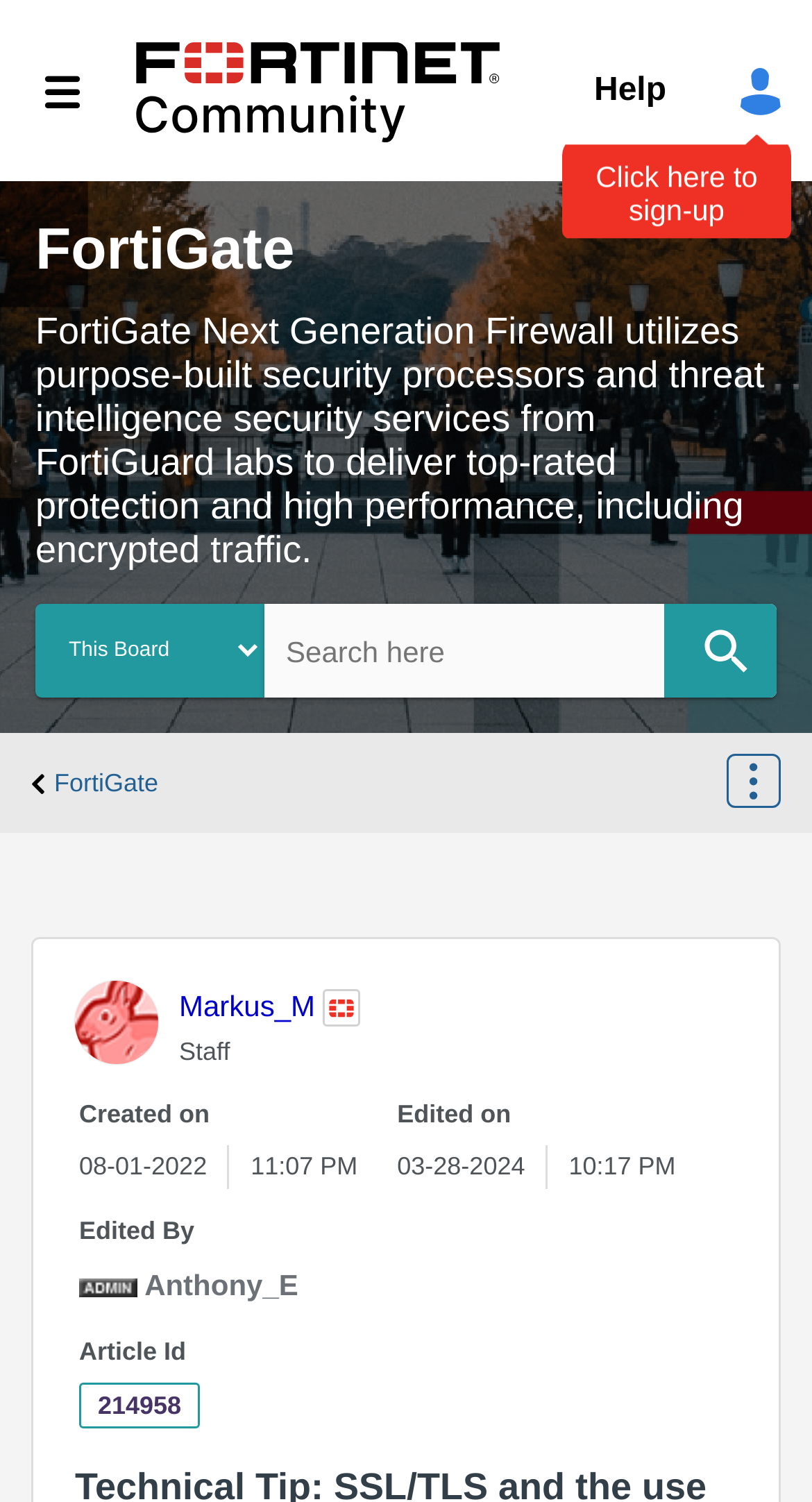Find the bounding box coordinates for the area that must be clicked to perform this action: "View Profile of Anthony_E".

[0.178, 0.844, 0.367, 0.867]